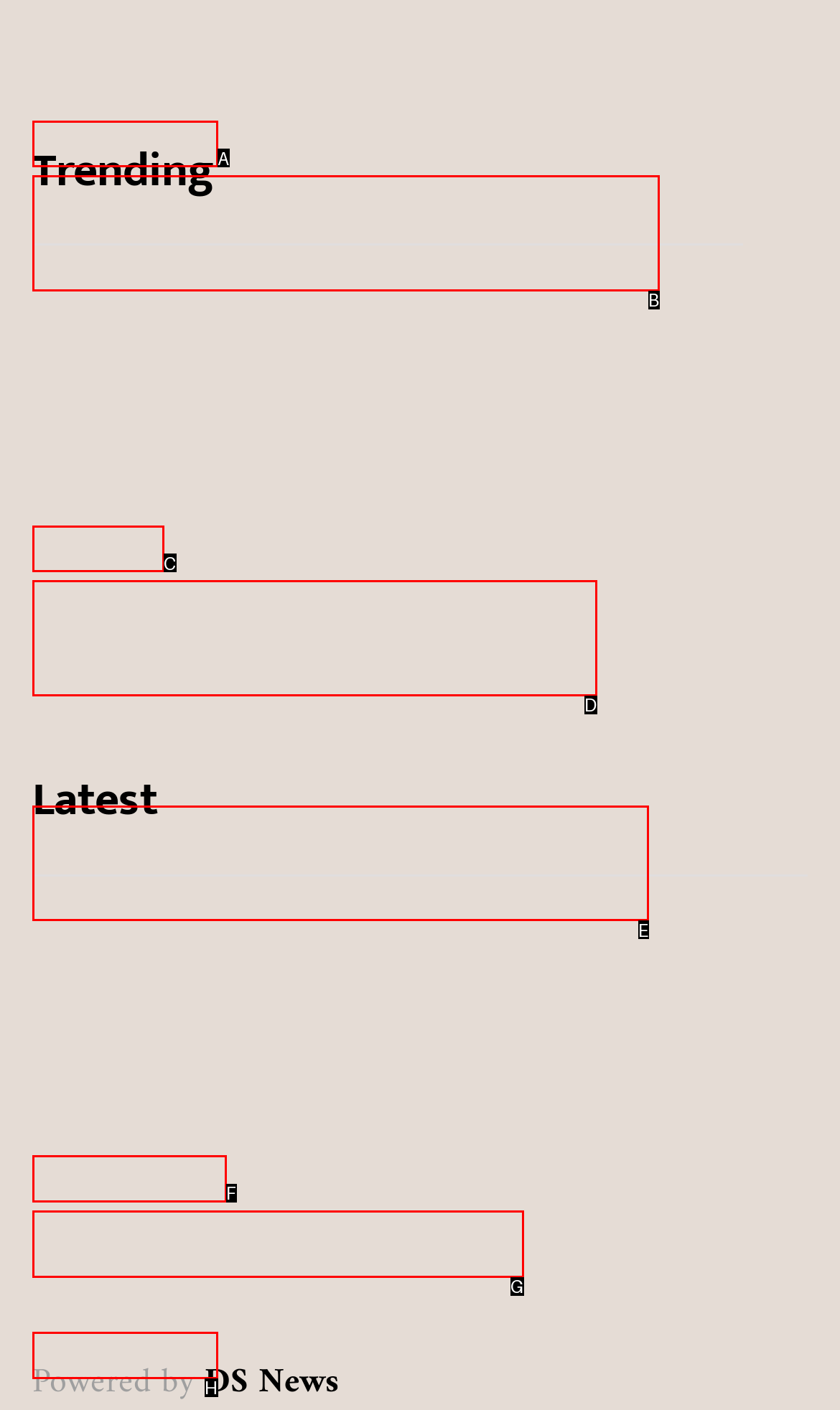Select the appropriate option that fits: Exploring London's Boroughs
Reply with the letter of the correct choice.

G